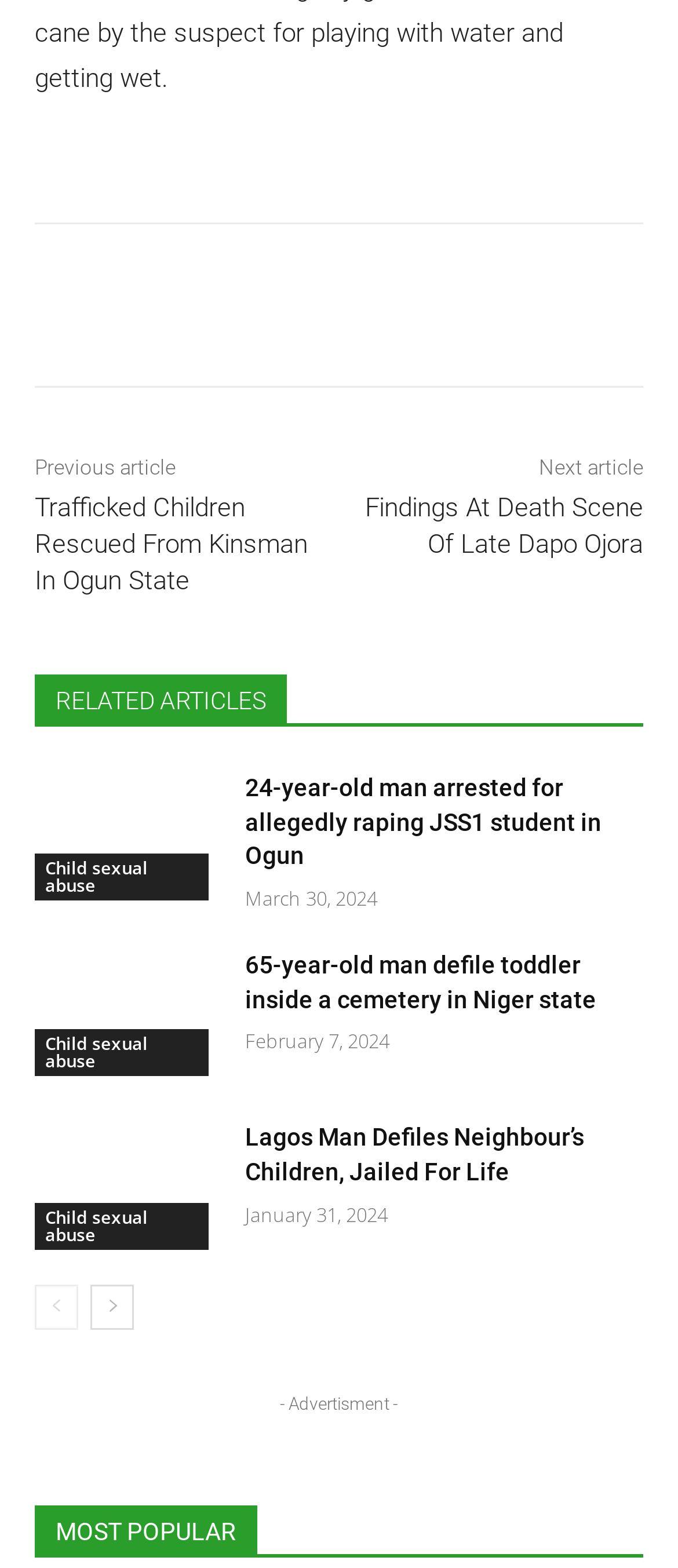Can you provide the bounding box coordinates for the element that should be clicked to implement the instruction: "Explore the article about 24-year-old man arrested for allegedly raping JSS1 student in Ogun"?

[0.362, 0.492, 0.949, 0.558]